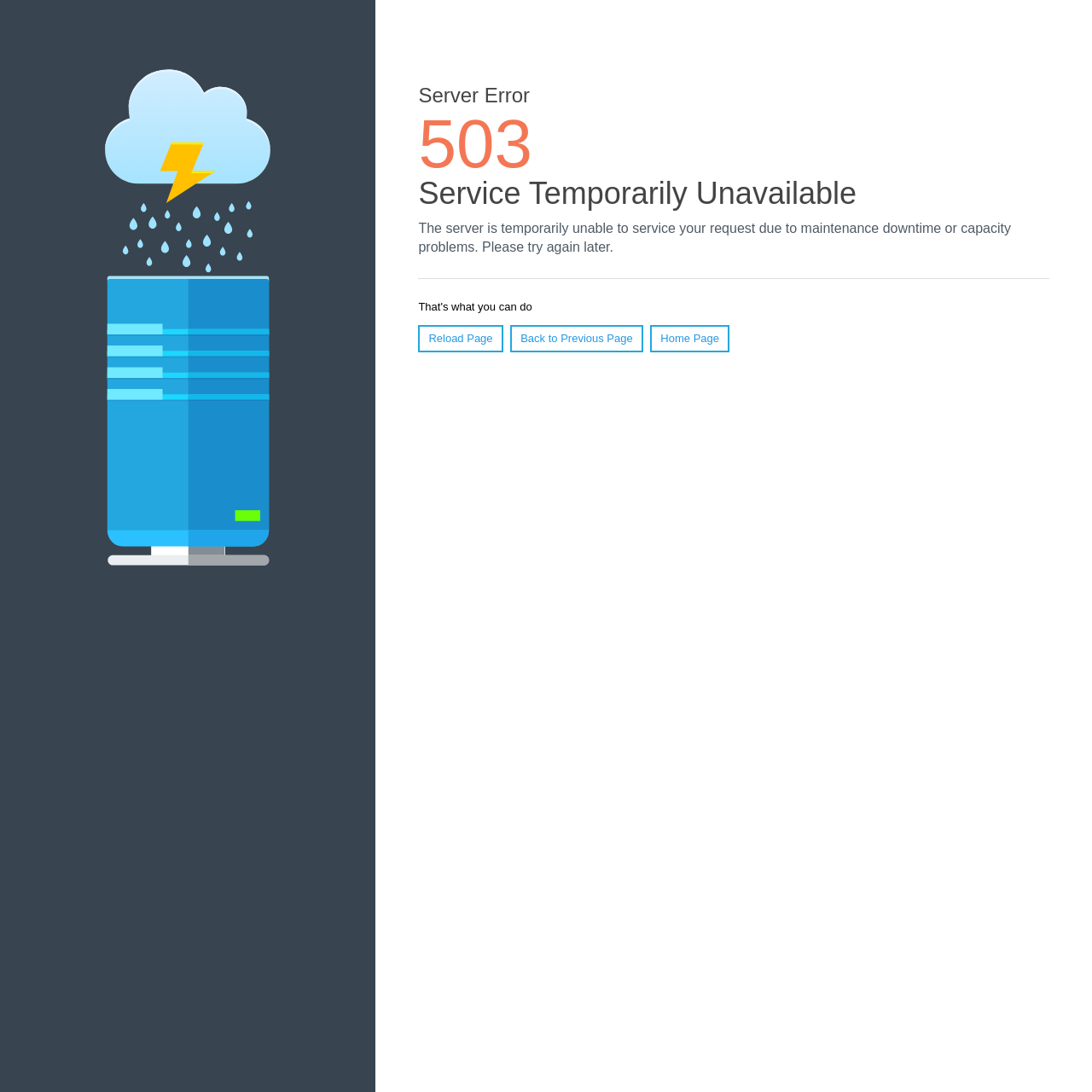Give a one-word or phrase response to the following question: Why is the server unable to service the request?

Maintenance or capacity problems